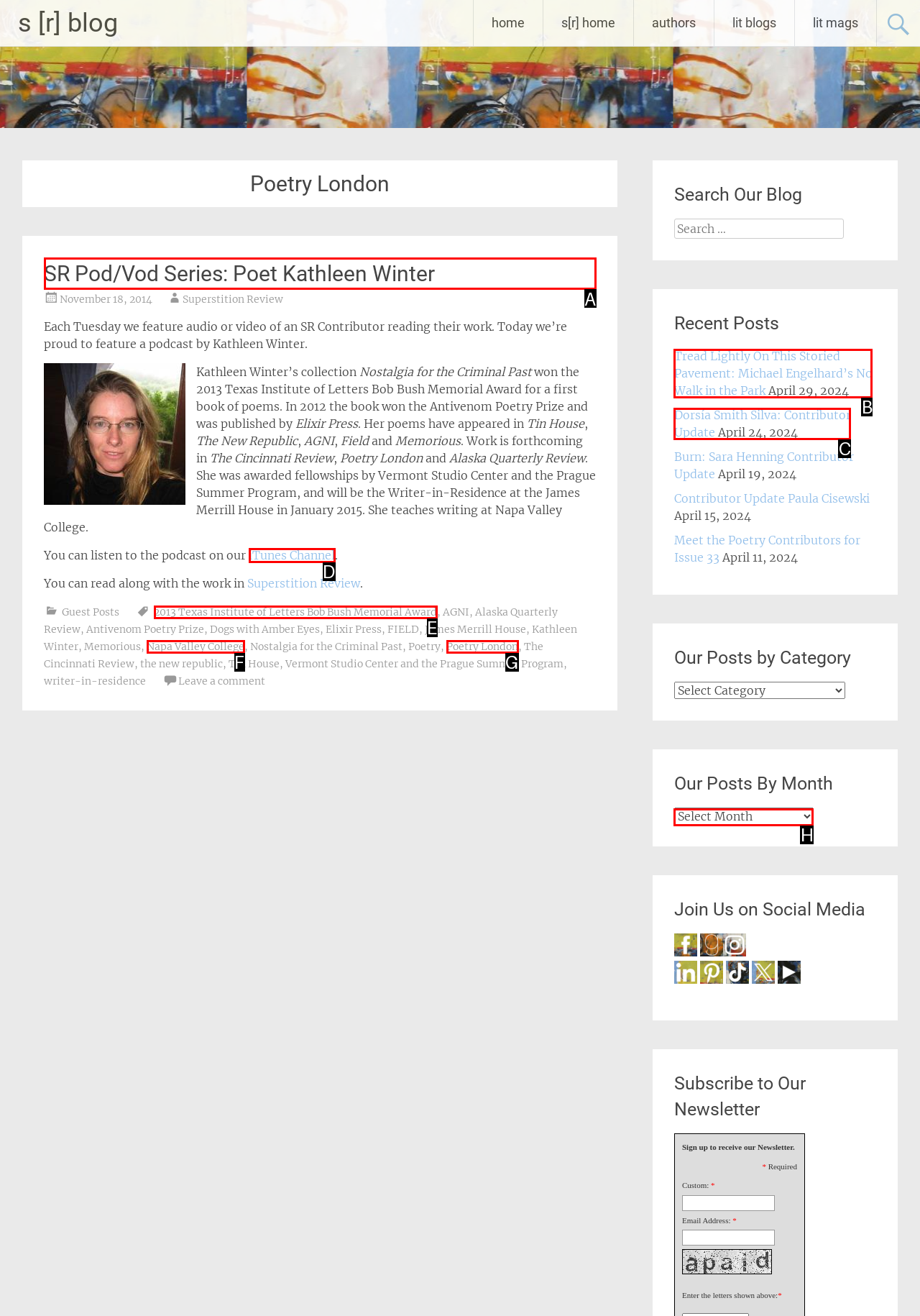Determine which HTML element should be clicked to carry out the following task: read the article by Kathleen Winter Respond with the letter of the appropriate option.

A